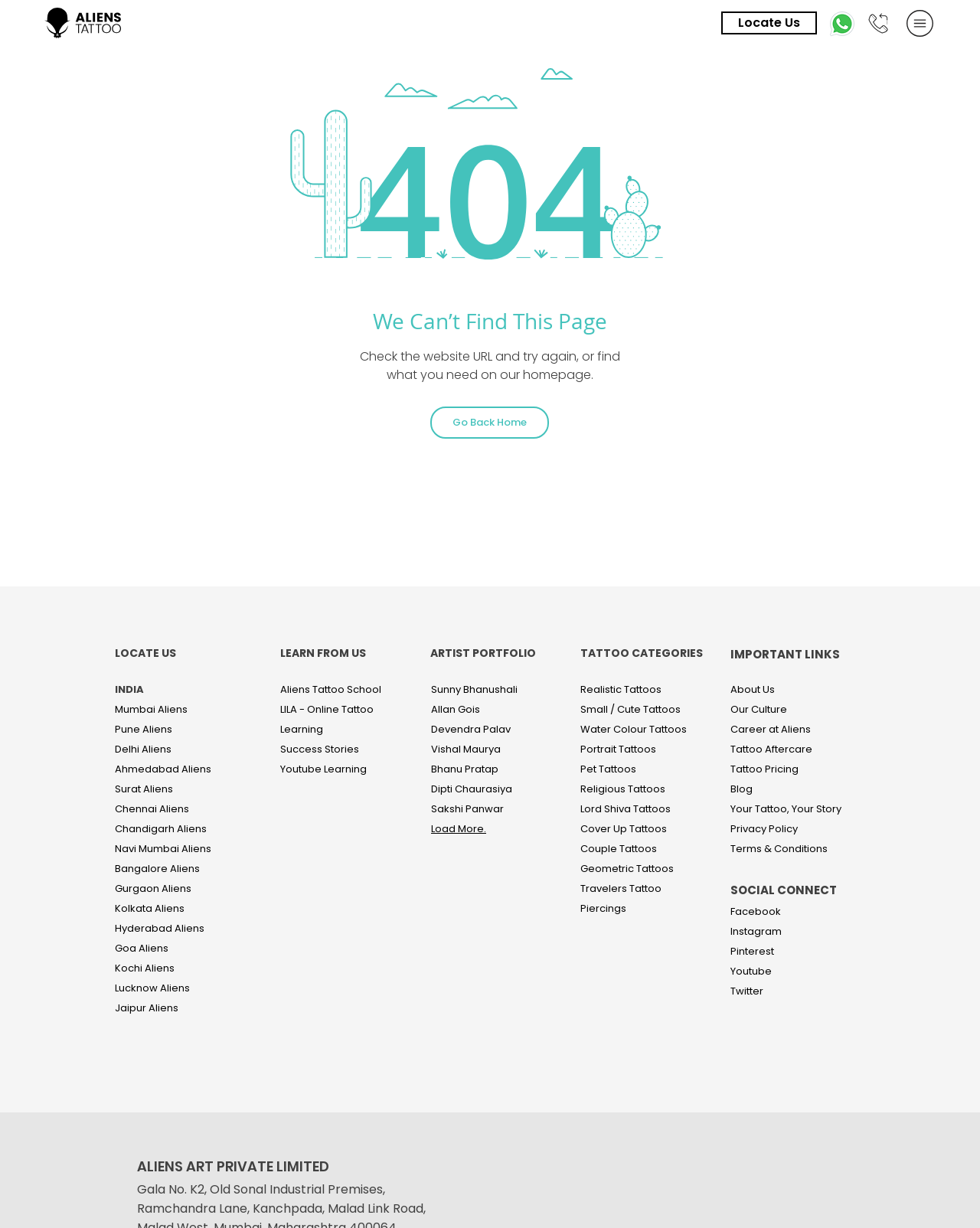Determine the bounding box coordinates for the clickable element required to fulfill the instruction: "view coaching page". Provide the coordinates as four float numbers between 0 and 1, i.e., [left, top, right, bottom].

None